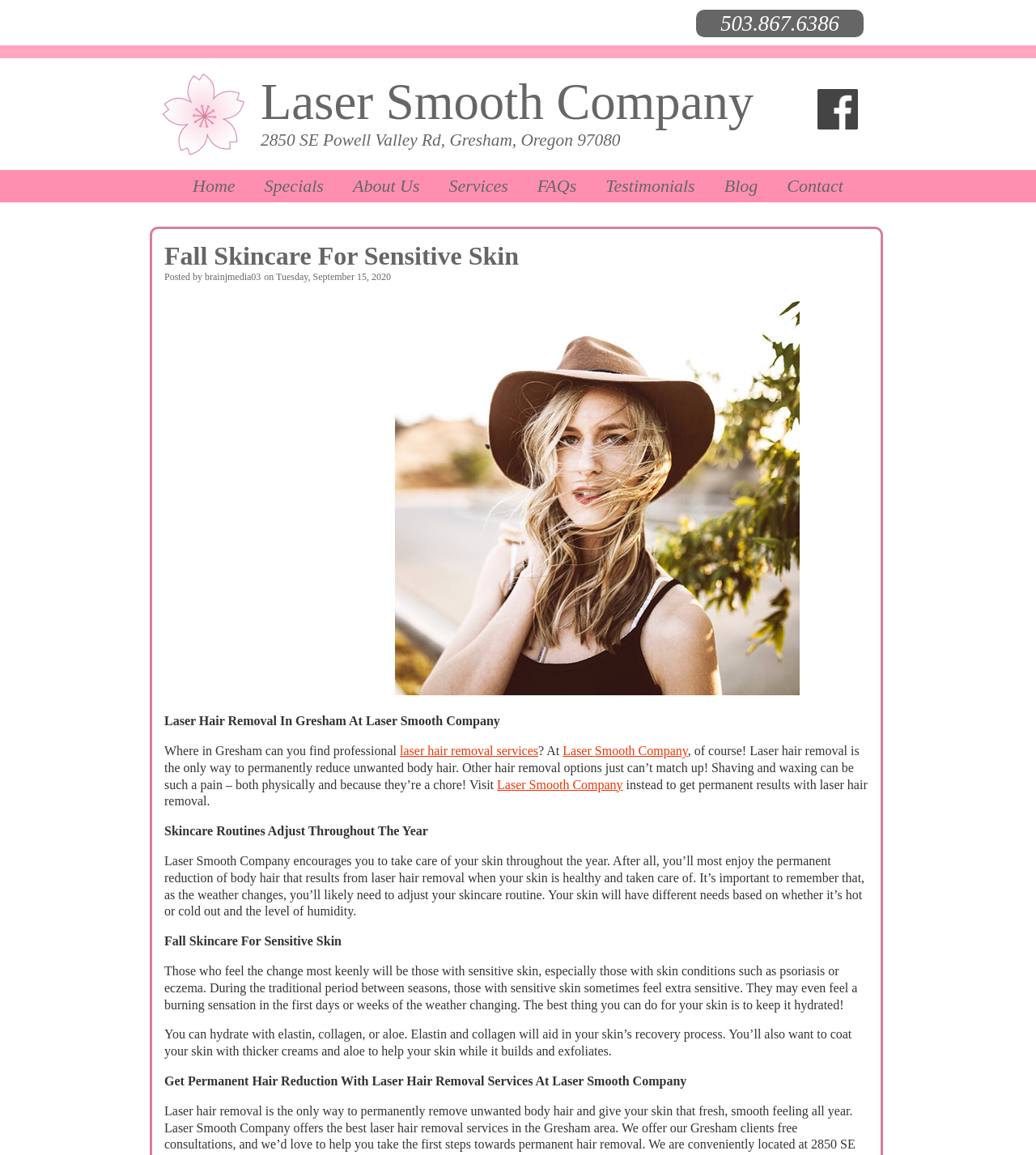What is recommended for sensitive skin?
Answer the question using a single word or phrase, according to the image.

Hydrate with elastin, collagen, or aloe